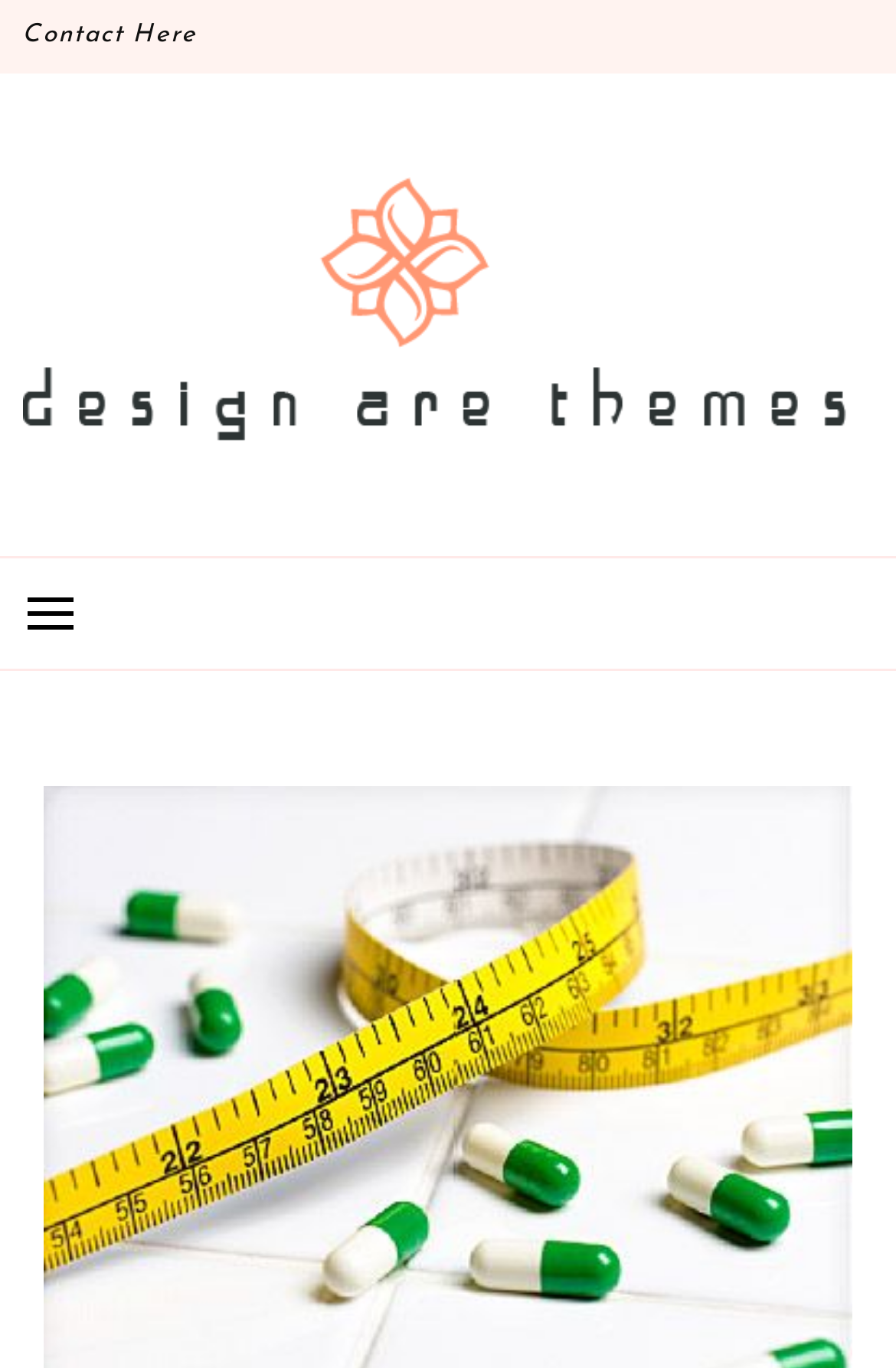Find the bounding box of the element with the following description: "Contact Here". The coordinates must be four float numbers between 0 and 1, formatted as [left, top, right, bottom].

[0.025, 0.0, 0.22, 0.054]